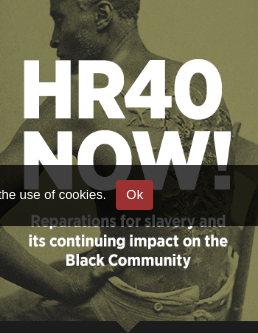Give a one-word or one-phrase response to the question: 
What is the tone of the background image?

Sepia-toned